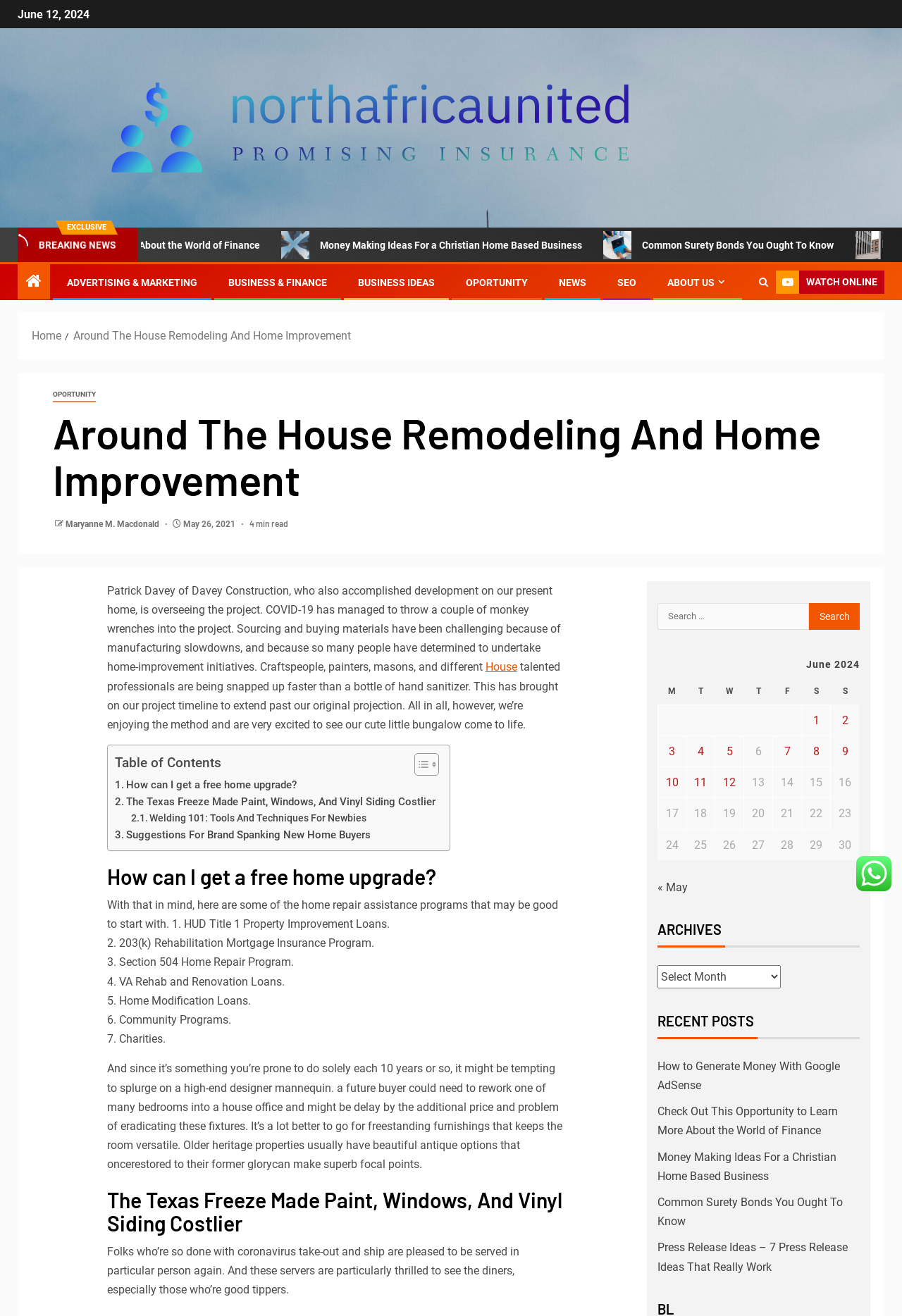Locate the heading on the webpage and return its text.

Around The House Remodeling And Home Improvement